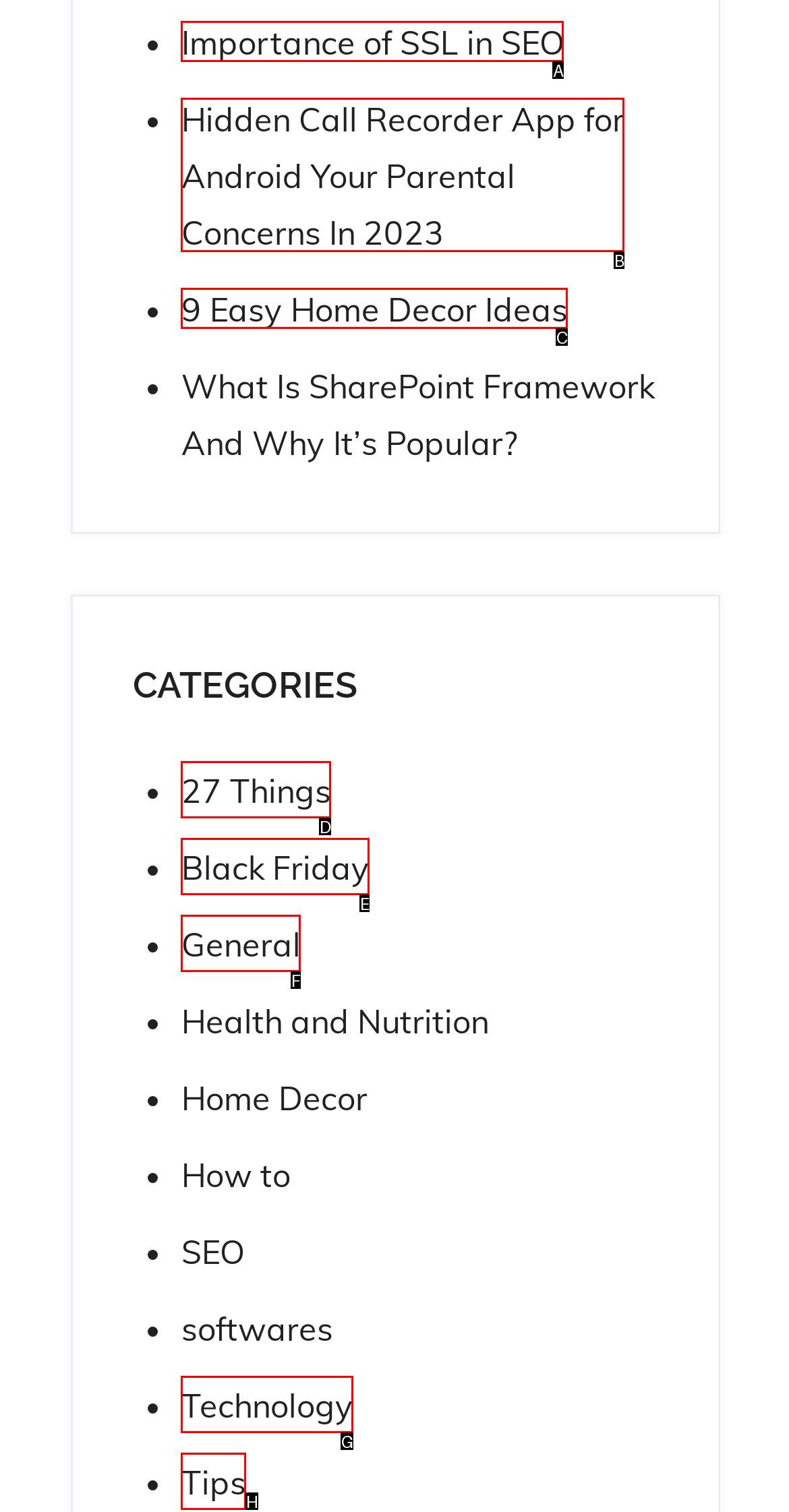Select the option that fits this description: 27 Things
Answer with the corresponding letter directly.

D